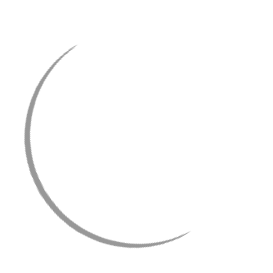Provide an in-depth description of the image.

The image features a vibrant and charming ceramic piggy bank designed in the shape of a silver dog. This particular item, titled "Interior Illusions Plus Silver Ceramic Dog Piggy Bank - 12" tall," is an attractive addition for both decor and functionality, encouraging savings in a playful manner. The price is listed at $79.95, but it's currently marked as "SOLD OUT," indicating its popularity. The design emphasizes both a whimsical aesthetic and high-quality craftsmanship, making it a delightful gift or collectible for dog lovers. Its sleek finish and attention to detail enhance its appeal, promising enjoyment for both the young and the young at heart.